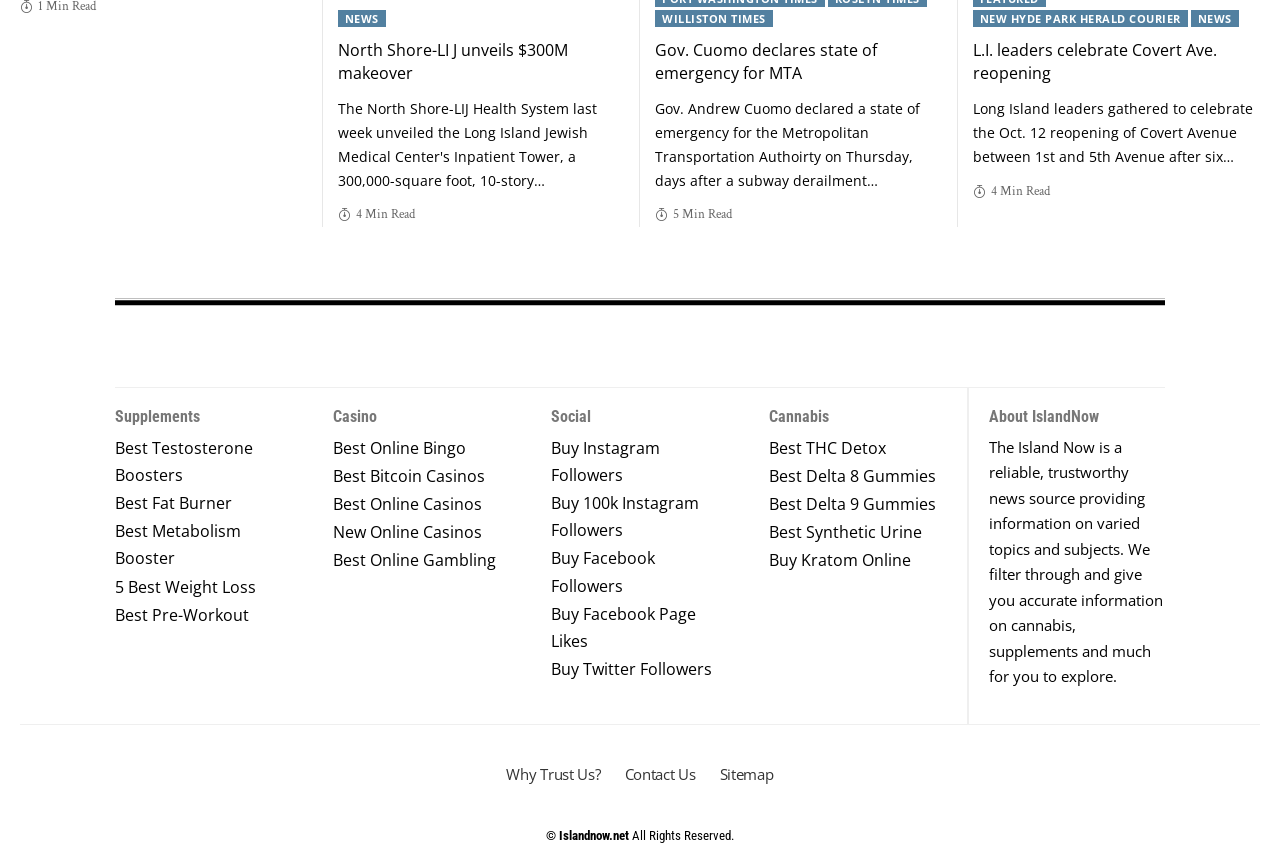Please find the bounding box coordinates of the section that needs to be clicked to achieve this instruction: "Check About IslandNow".

[0.773, 0.47, 0.859, 0.49]